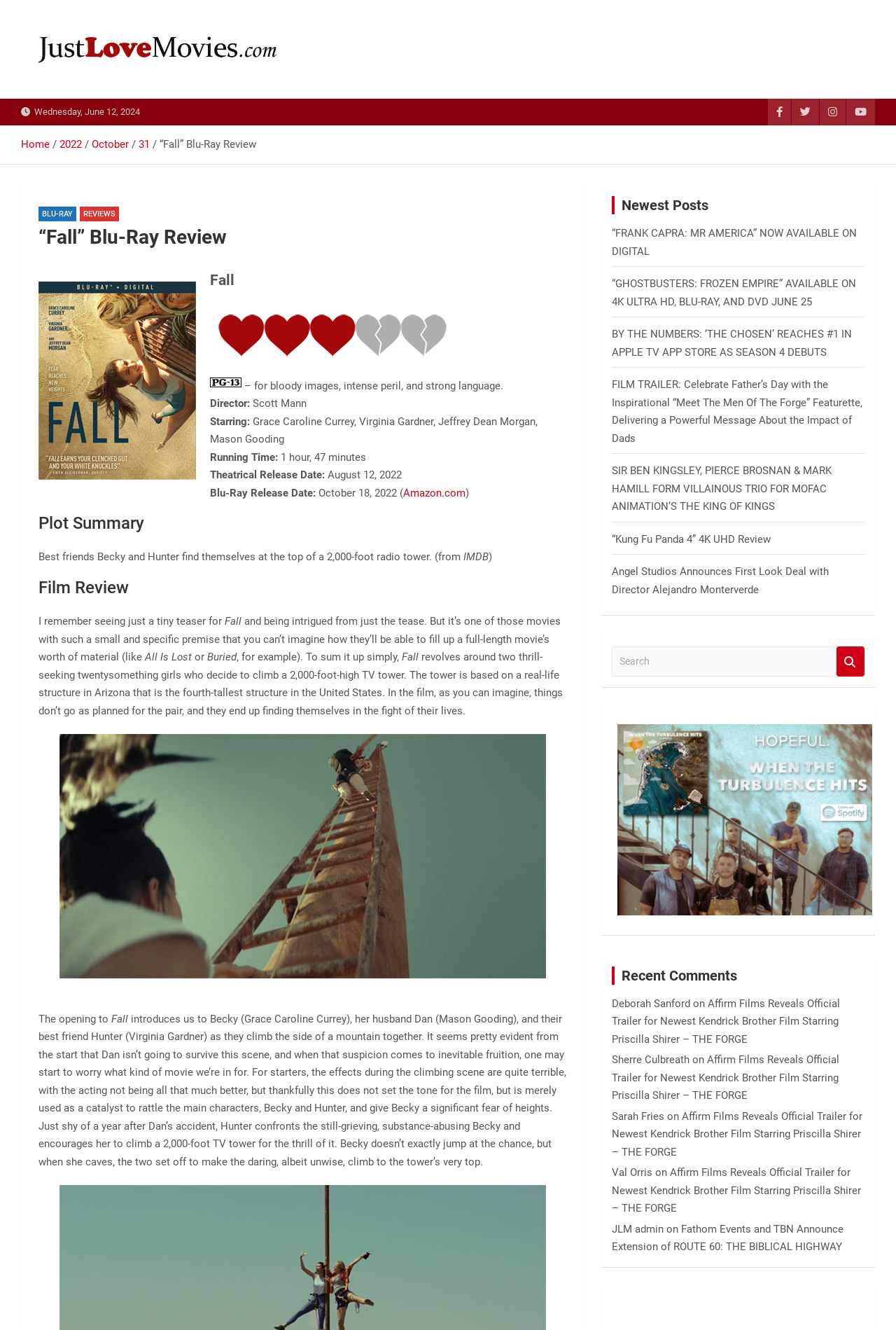Locate the bounding box coordinates of the clickable area needed to fulfill the instruction: "Read the 'Plot Summary'".

[0.043, 0.386, 0.633, 0.402]